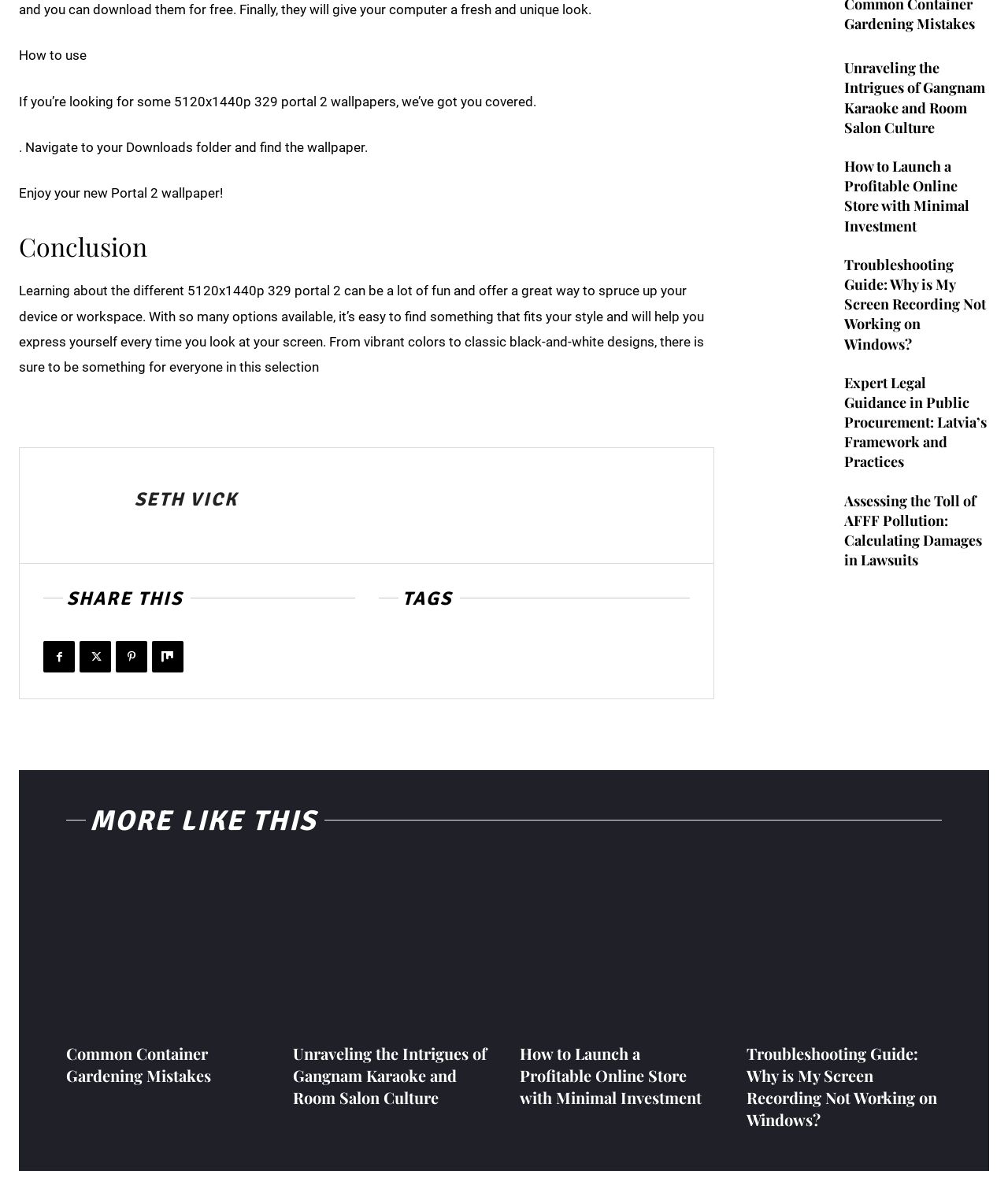What is the purpose of the webpage?
Please respond to the question with as much detail as possible.

The webpage provides instructions on how to use the Portal 2 wallpapers, and also offers a conclusion and tags, indicating that its purpose is to provide these wallpapers to users.